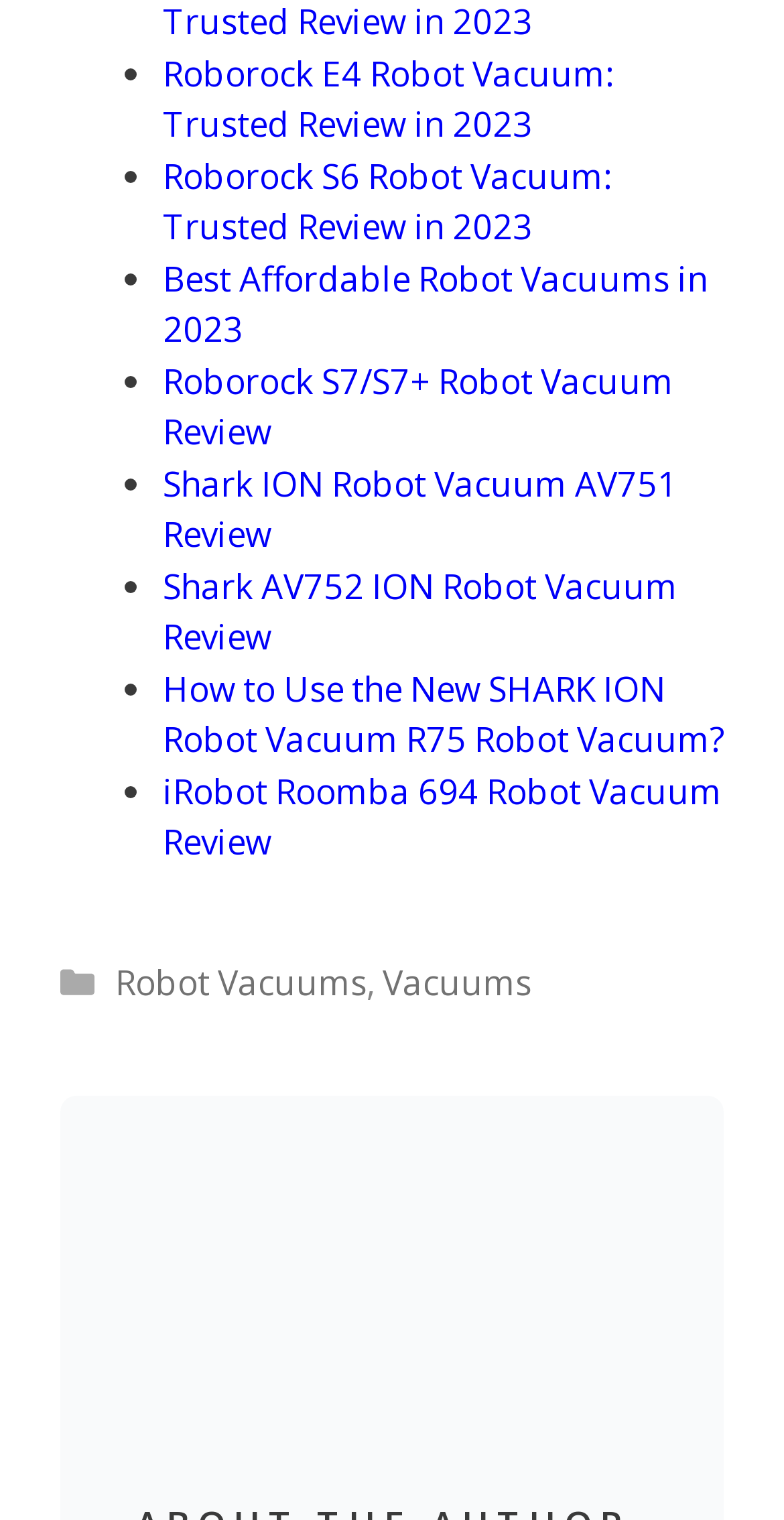Identify the bounding box coordinates for the UI element described by the following text: "Roborock S7/S7+ Robot Vacuum Review". Provide the coordinates as four float numbers between 0 and 1, in the format [left, top, right, bottom].

[0.208, 0.235, 0.859, 0.299]